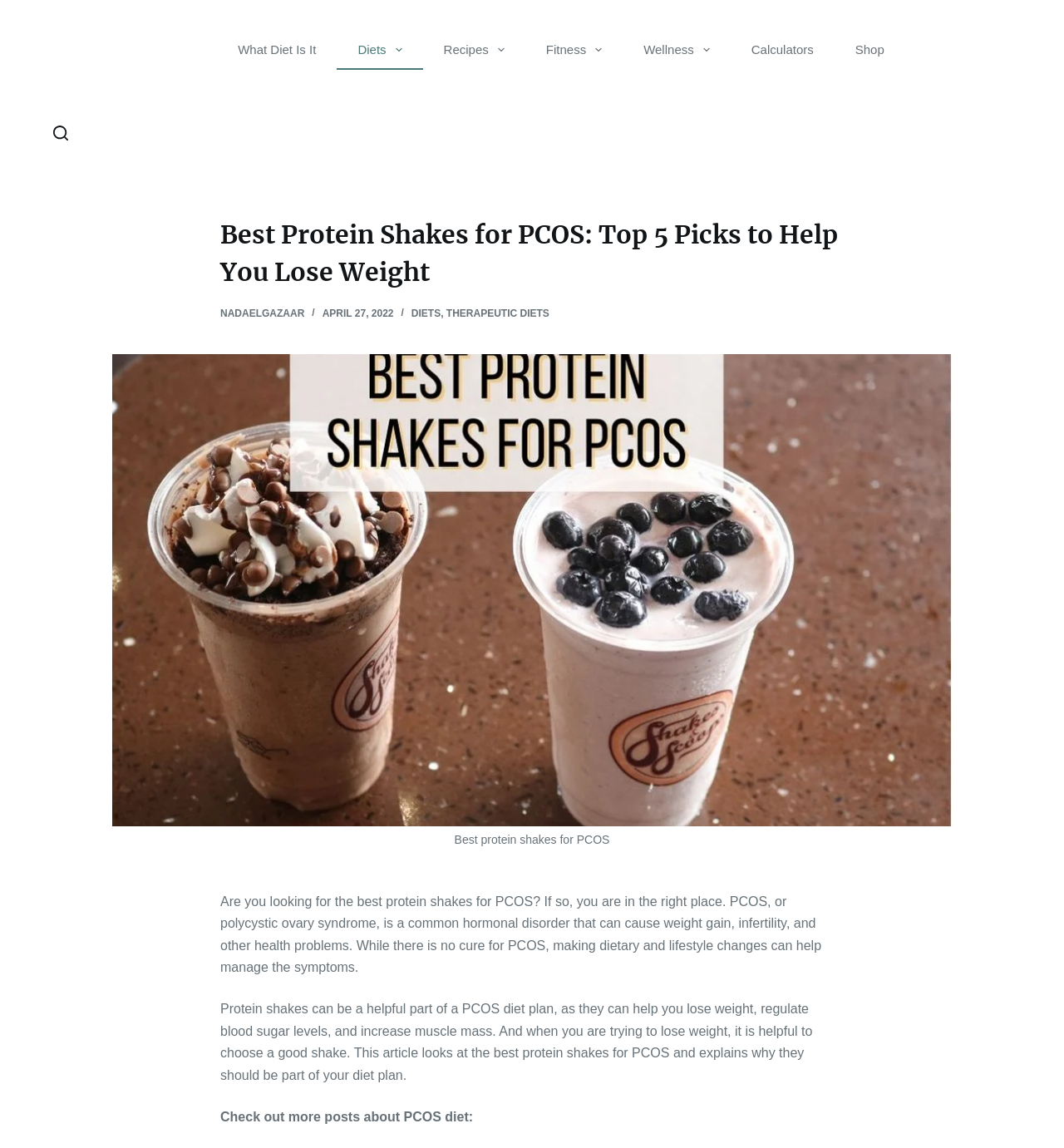How many menu items are in the header menu?
Please provide a single word or phrase answer based on the image.

7